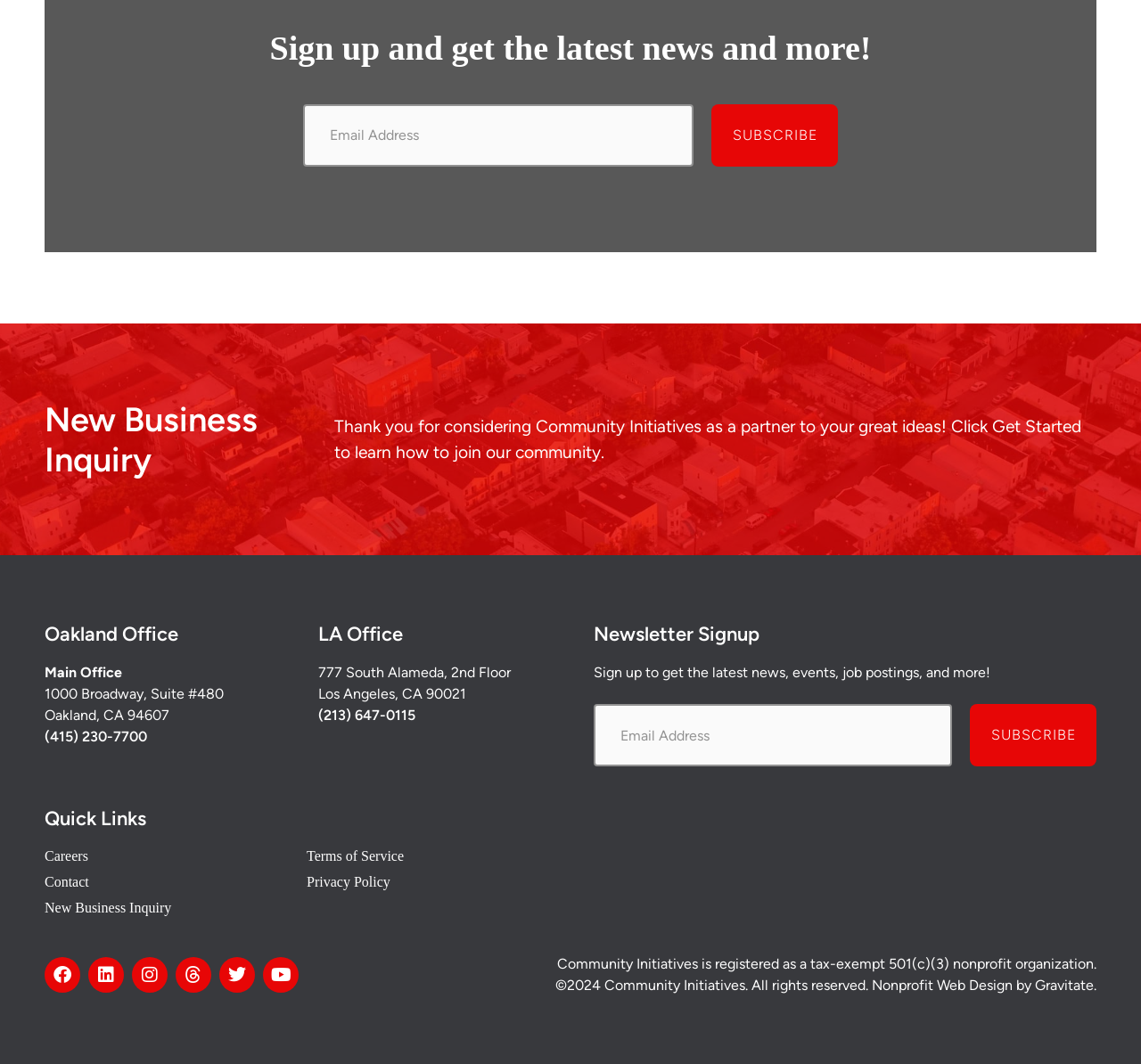Specify the bounding box coordinates of the region I need to click to perform the following instruction: "Follow Community Initiatives on Facebook". The coordinates must be four float numbers in the range of 0 to 1, i.e., [left, top, right, bottom].

[0.039, 0.9, 0.07, 0.933]